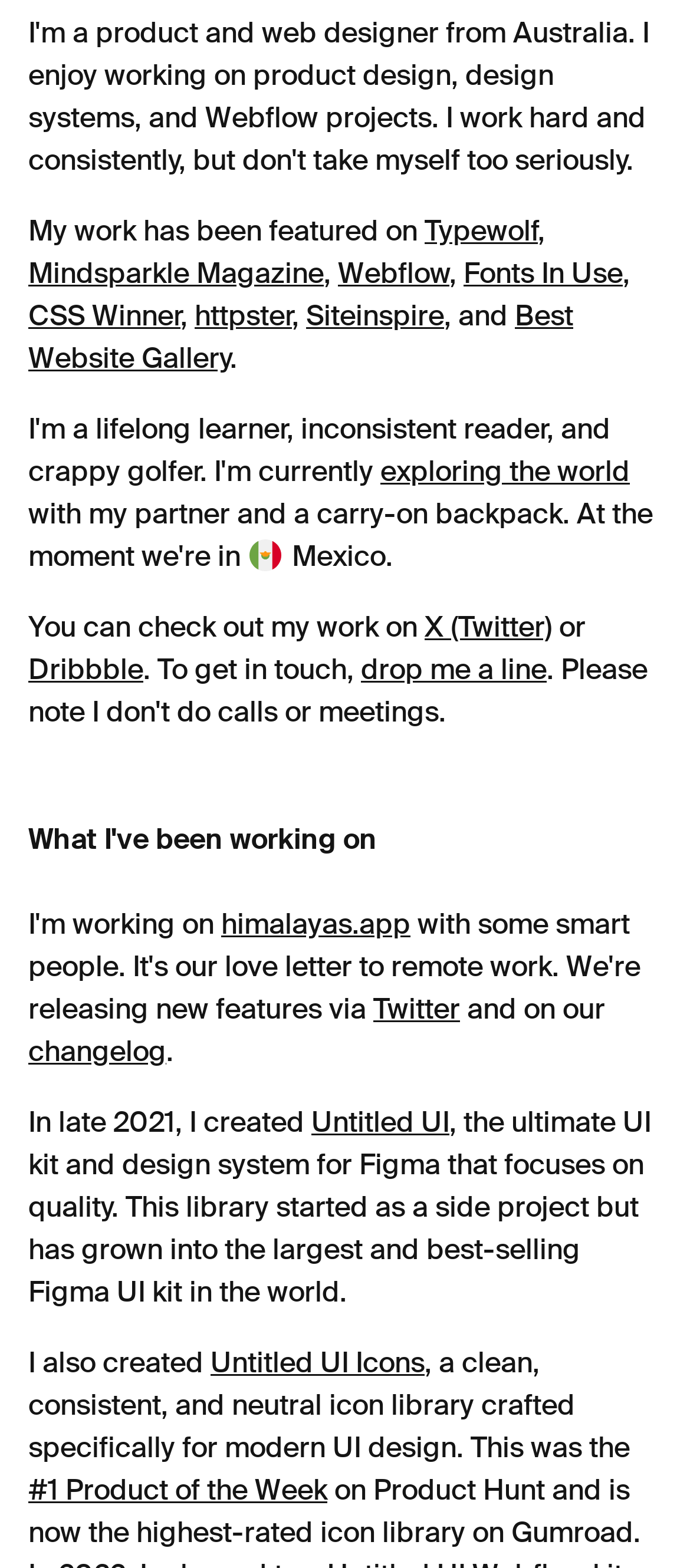What is the name of the UI kit created by the author?
Using the image, answer in one word or phrase.

Untitled UI